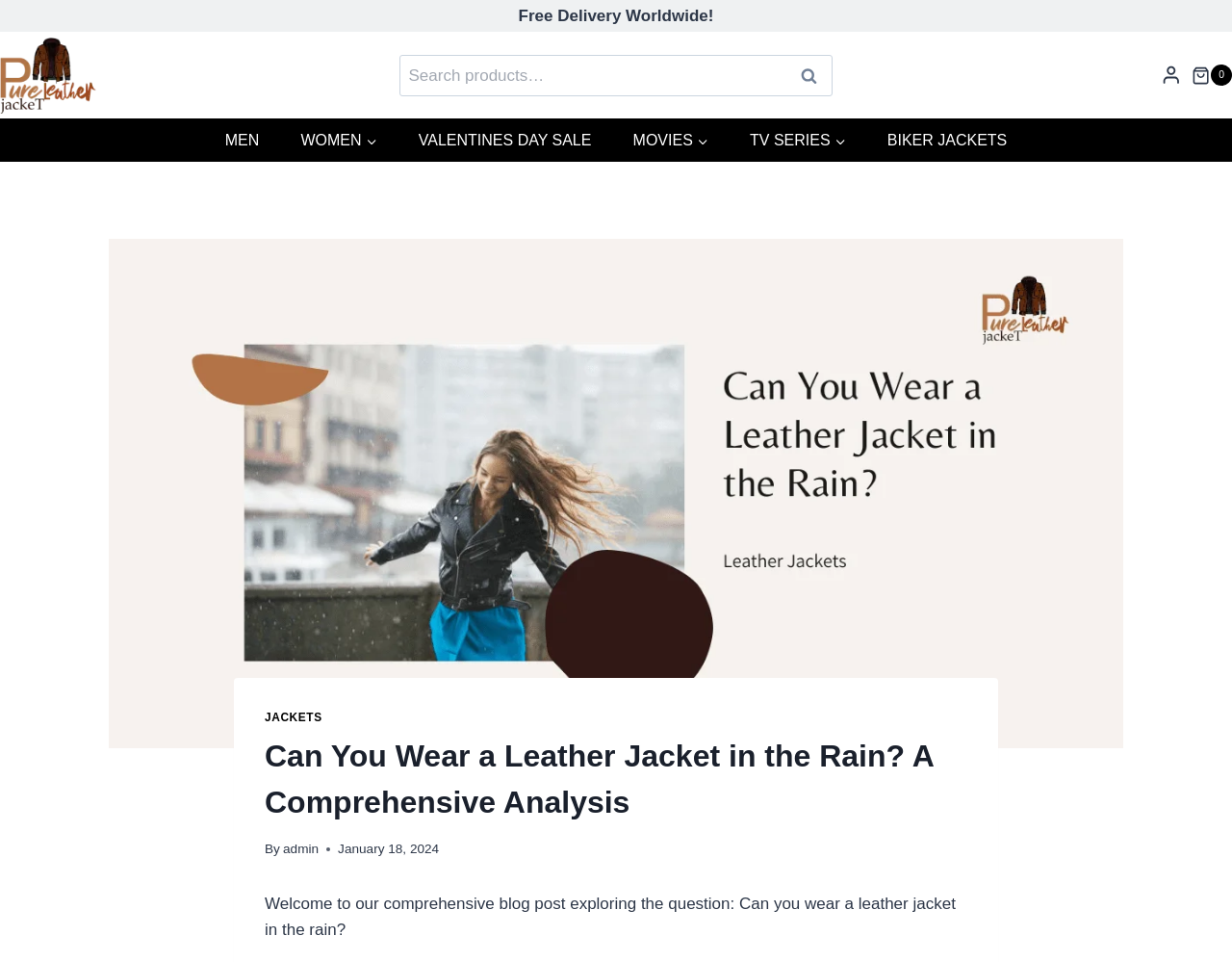Please identify the bounding box coordinates of where to click in order to follow the instruction: "Explore men's section".

[0.166, 0.123, 0.227, 0.168]